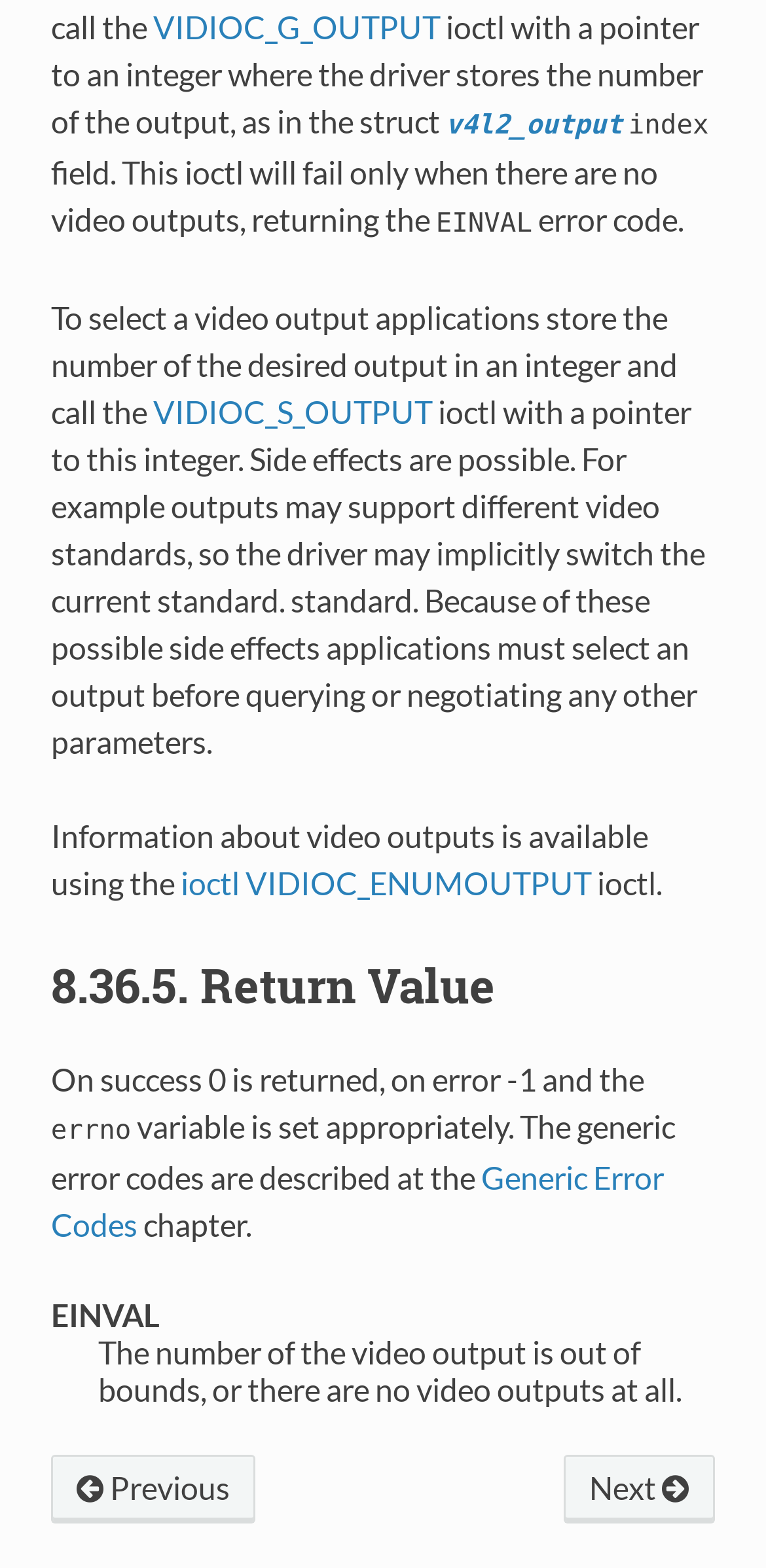Locate the UI element described as follows: "Next". Return the bounding box coordinates as four float numbers between 0 and 1 in the order [left, top, right, bottom].

[0.736, 0.927, 0.934, 0.971]